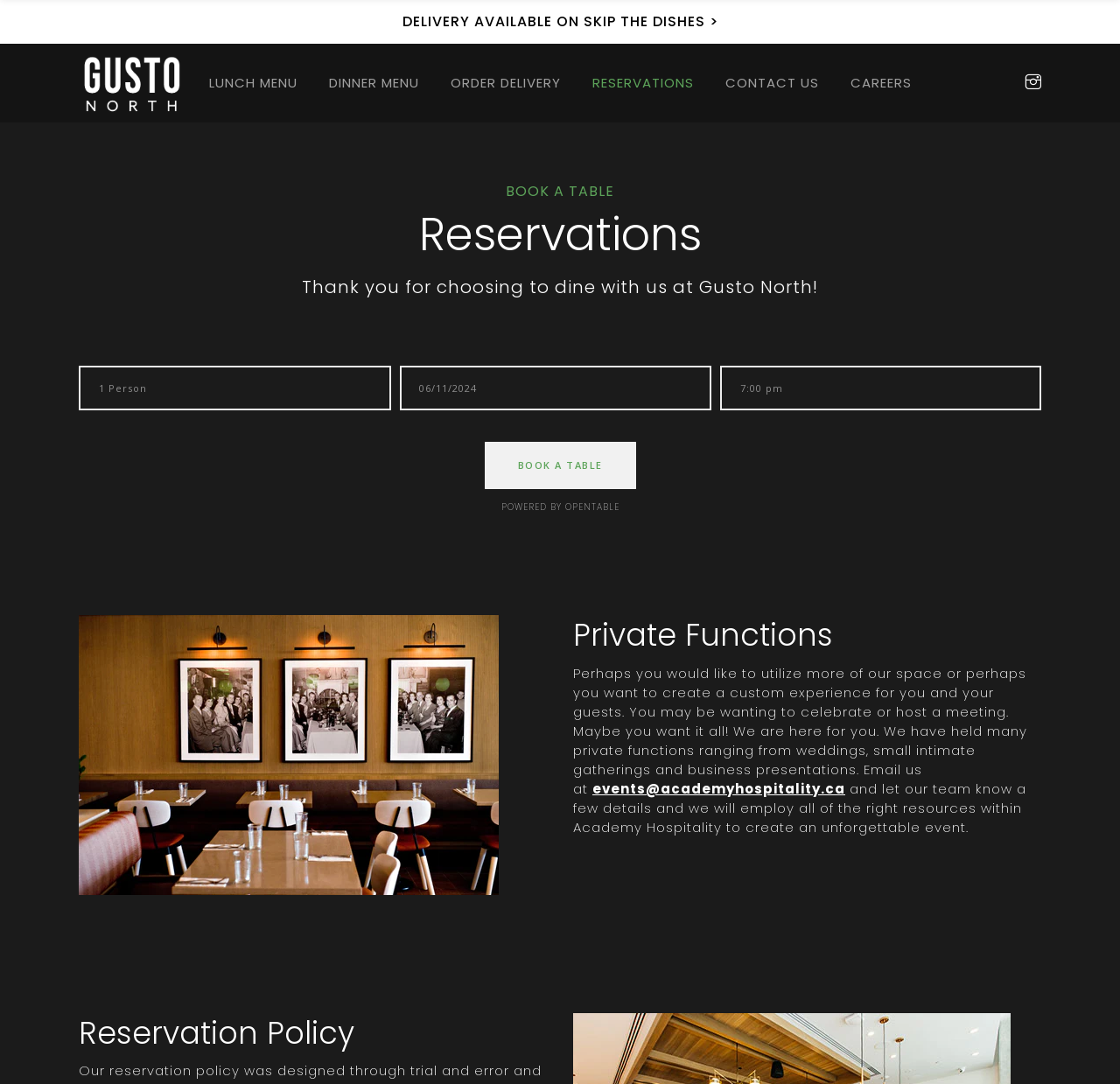Find the UI element described as: "input value="06/11/2024" name="startDate" value="06/11/2024"" and predict its bounding box coordinates. Ensure the coordinates are four float numbers between 0 and 1, [left, top, right, bottom].

[0.357, 0.337, 0.635, 0.379]